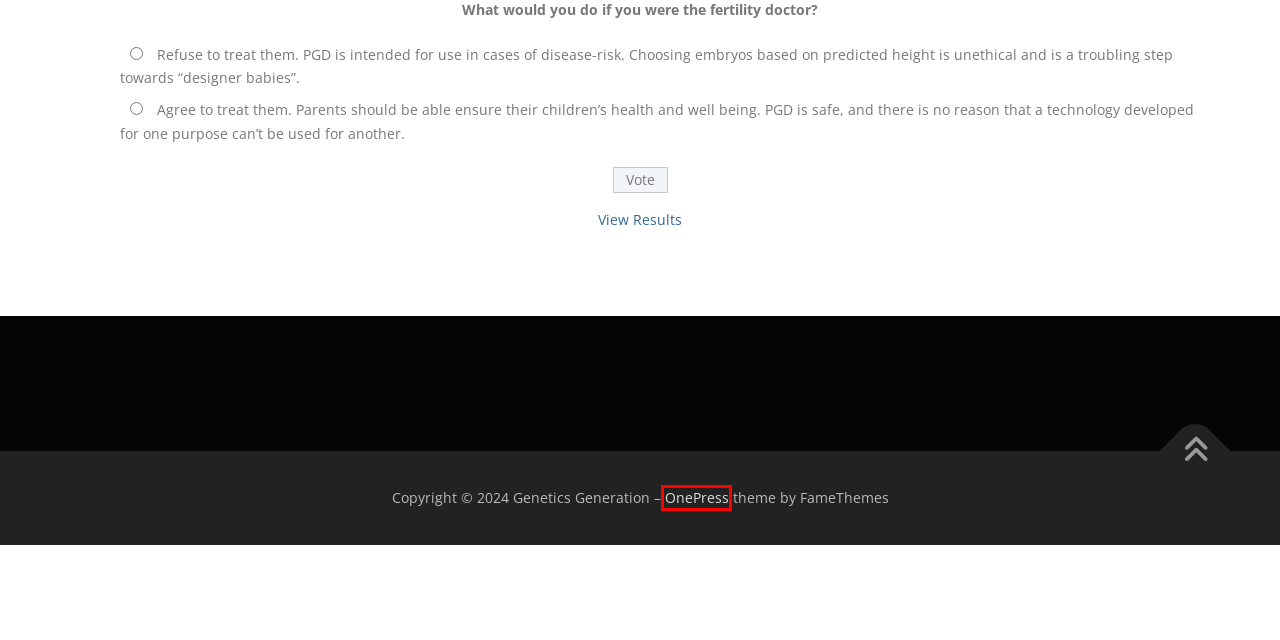Examine the screenshot of the webpage, which includes a red bounding box around an element. Choose the best matching webpage description for the page that will be displayed after clicking the element inside the red bounding box. Here are the candidates:
A. Genetics Today - Genetics Generation
B. Quiz - Genetics Generation
C. Law and Ethics - Genetics Generation
D. Free One Page WordPress Theme 2024 - OnePress
E. DNA and Race - Genetics Generation
F. Ethical, Legal and Social Implications (ELSI) Research - Genetics Generation
G. Patenting Genes - Genetics Generation
H. Recombinant DNA Technology - Genetics Generation

D